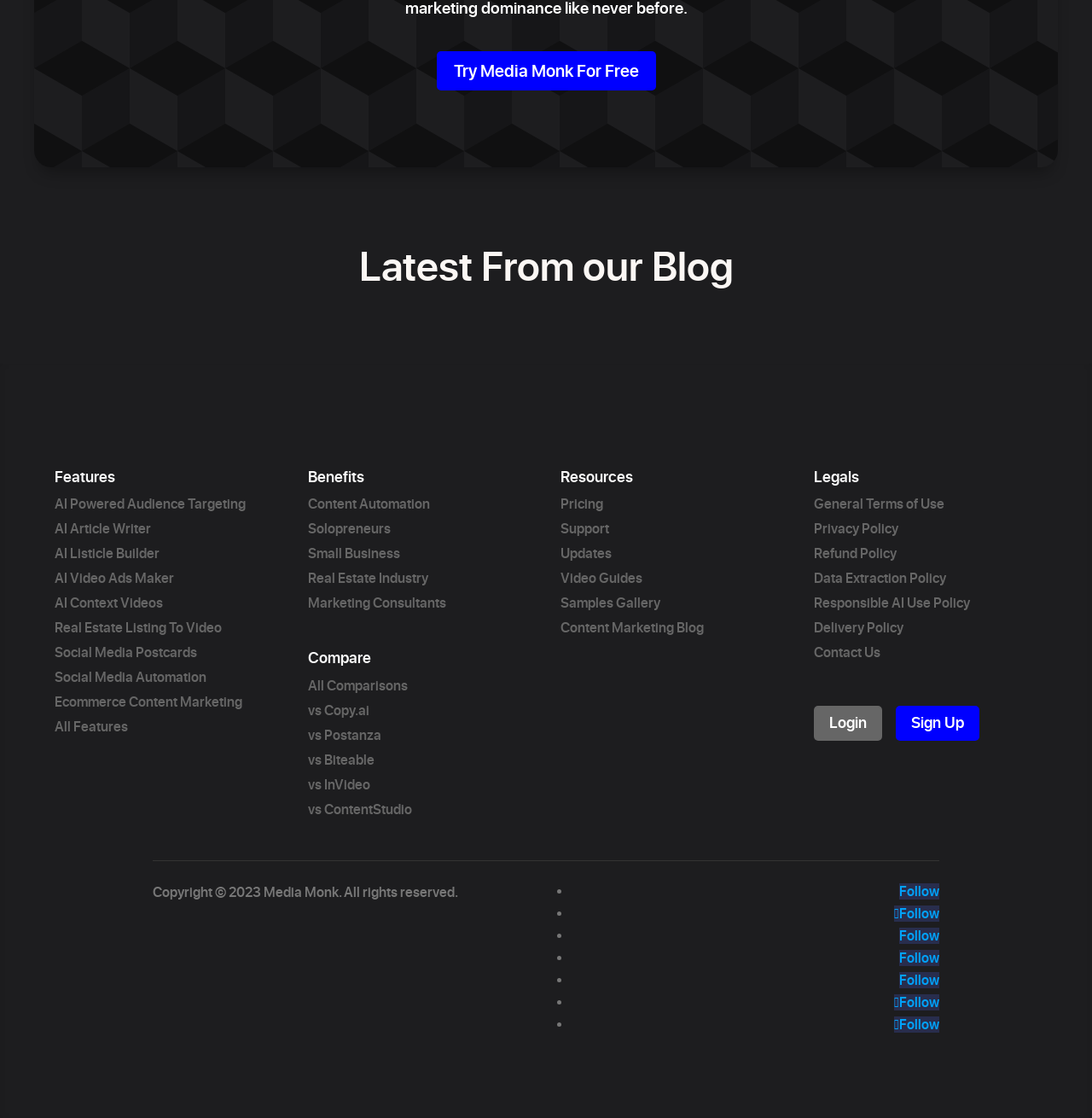Determine the bounding box coordinates for the area you should click to complete the following instruction: "Explore AI powered audience targeting".

[0.05, 0.444, 0.225, 0.458]